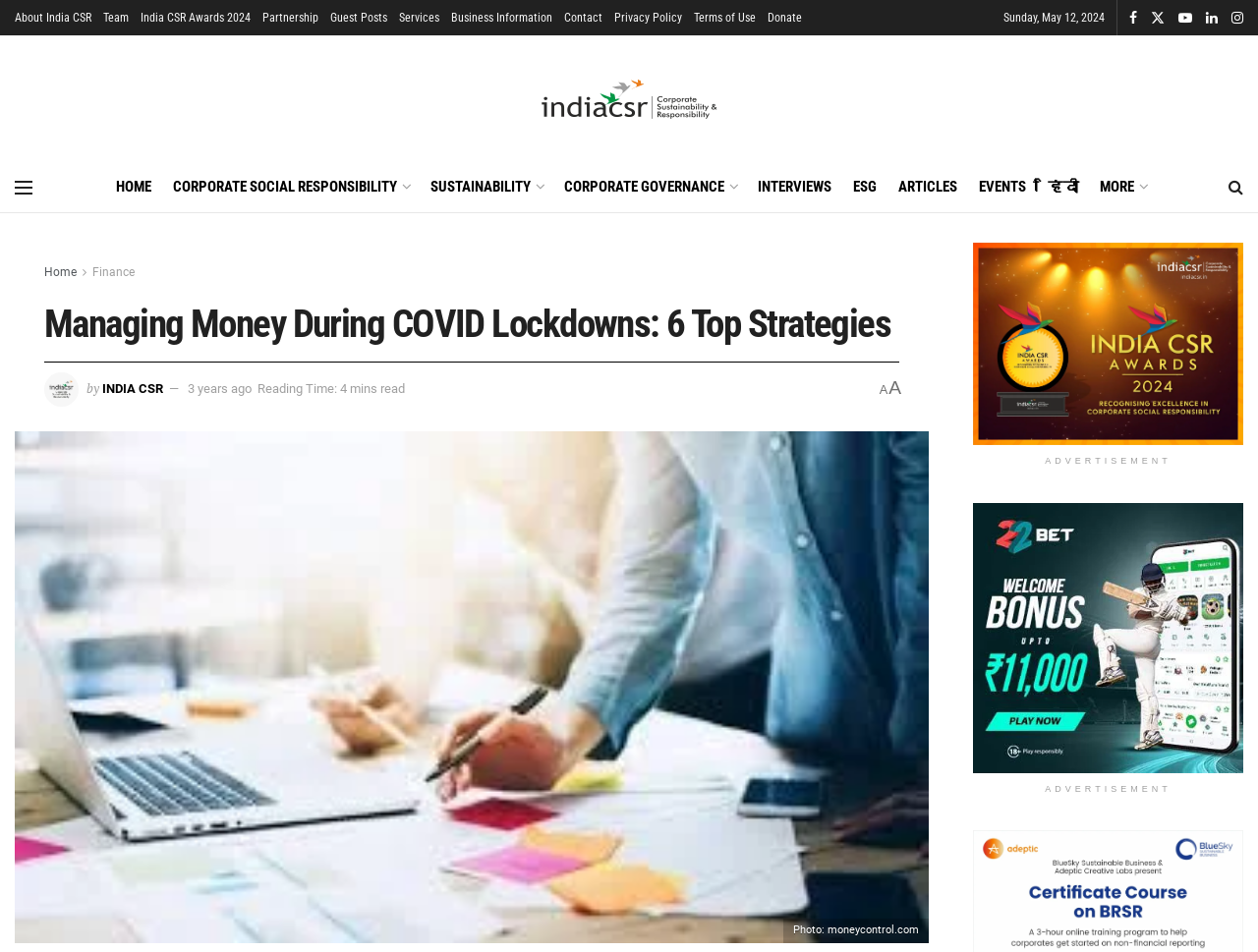Give a short answer to this question using one word or a phrase:
What is the date of the article?

Sunday, May 12, 2024